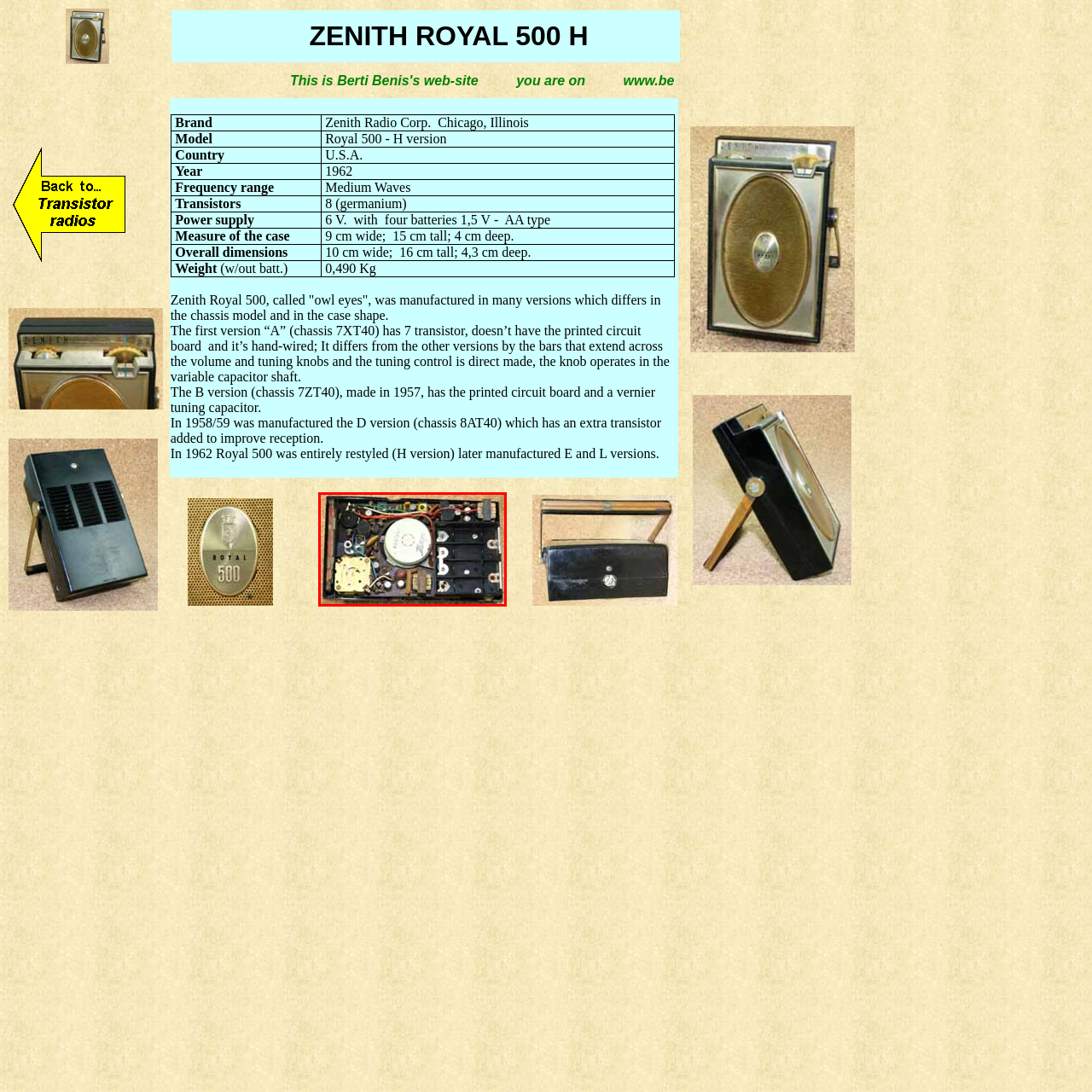What is located at the center of the radio's internal components?
Focus on the red-bounded area of the image and reply with one word or a short phrase.

circular speaker